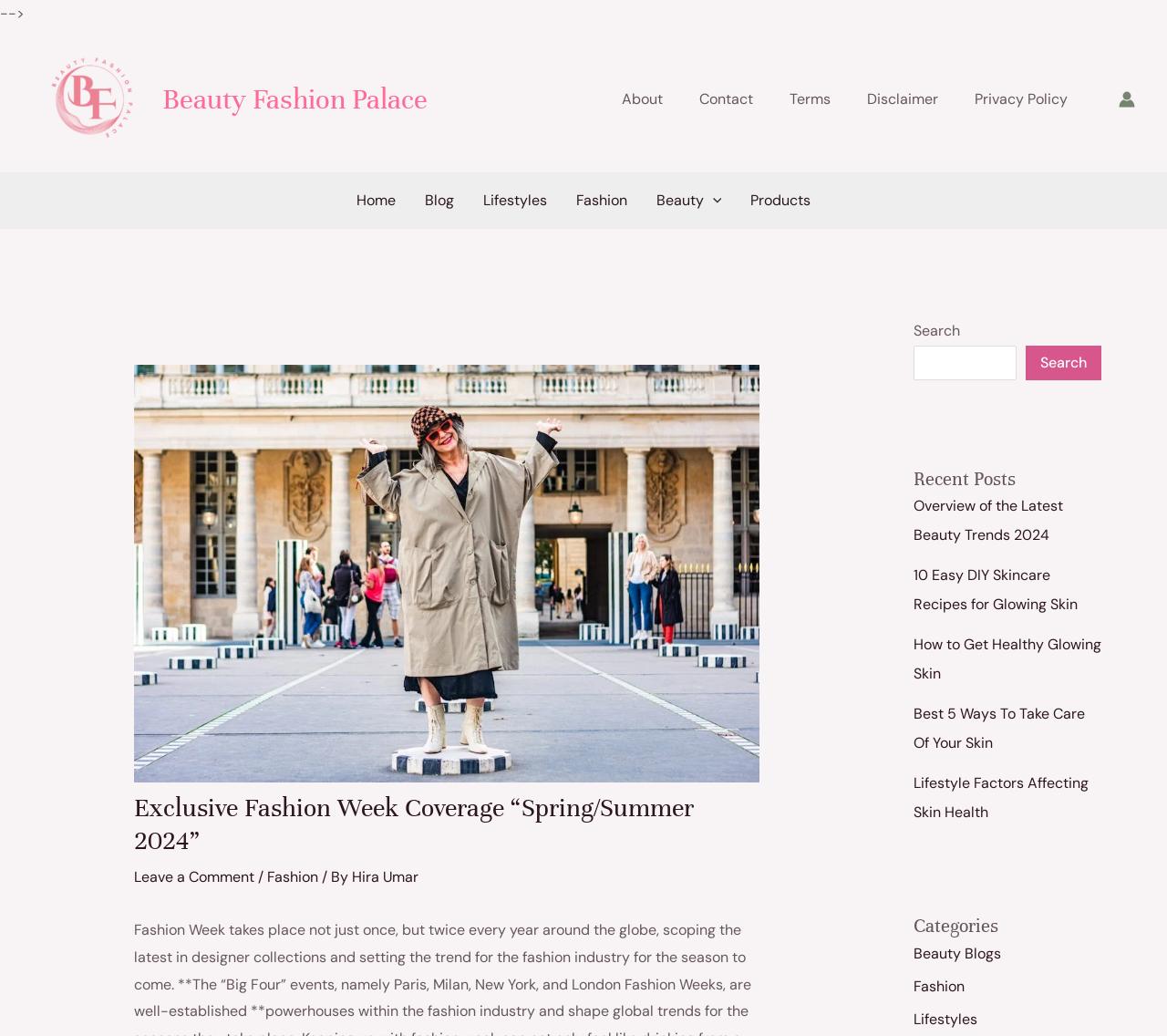Find the bounding box of the UI element described as follows: "Products".

[0.631, 0.167, 0.707, 0.22]